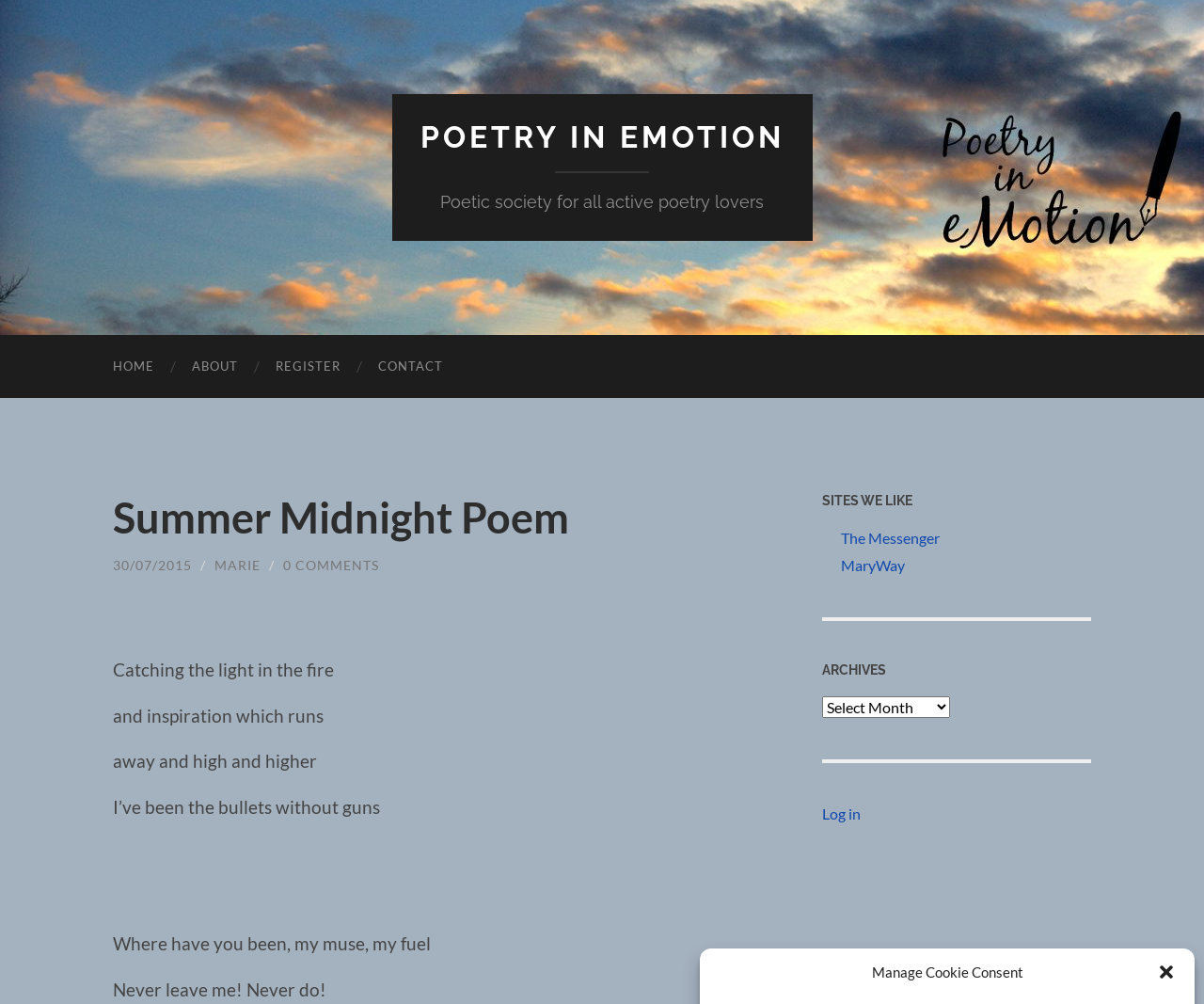Please specify the bounding box coordinates of the clickable region to carry out the following instruction: "Visit the POETRY IN EMOTION page". The coordinates should be four float numbers between 0 and 1, in the format [left, top, right, bottom].

[0.349, 0.119, 0.651, 0.154]